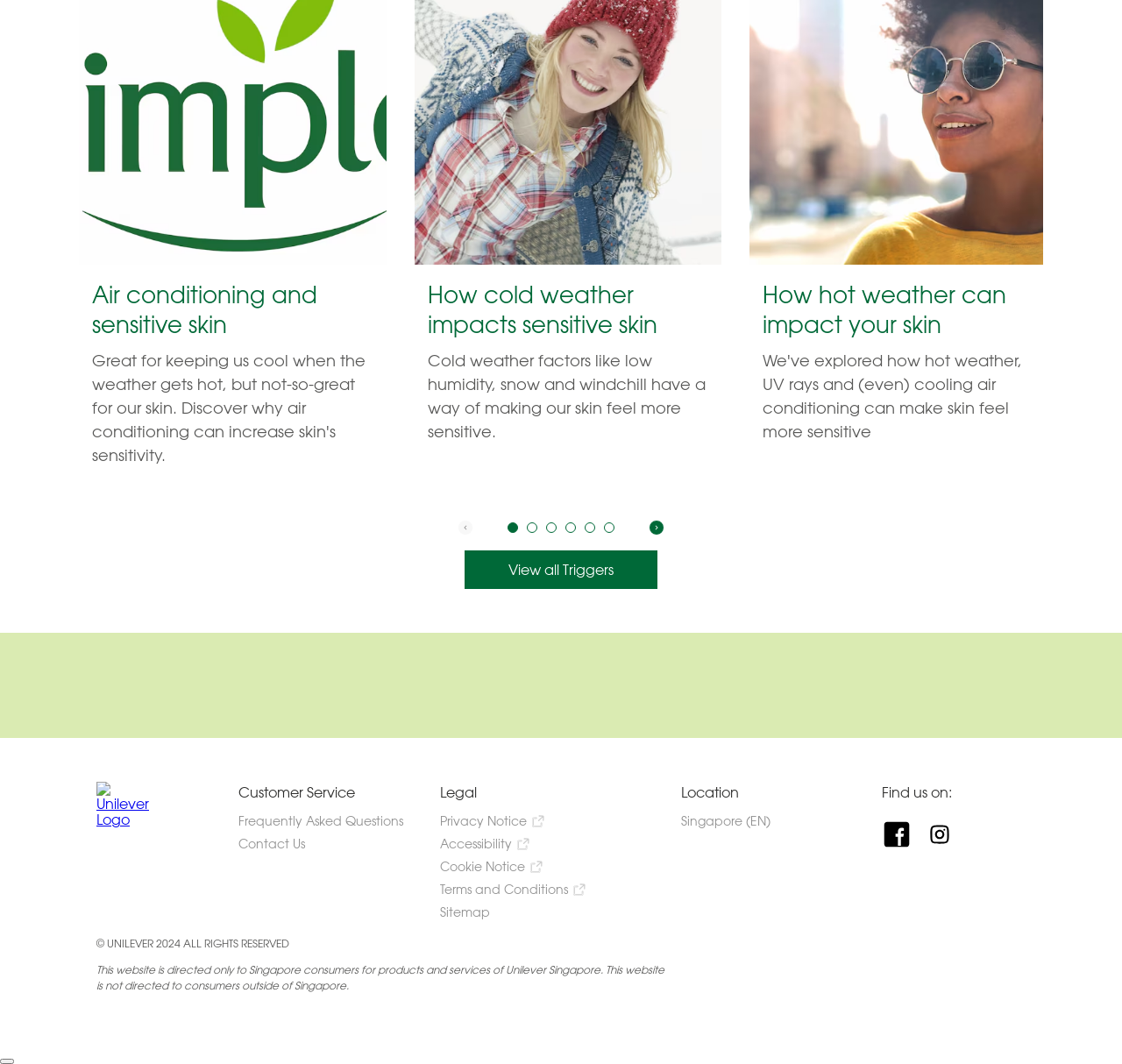Can you find the bounding box coordinates for the element that needs to be clicked to execute this instruction: "Click on Customer Service"? The coordinates should be given as four float numbers between 0 and 1, i.e., [left, top, right, bottom].

[0.212, 0.735, 0.392, 0.755]